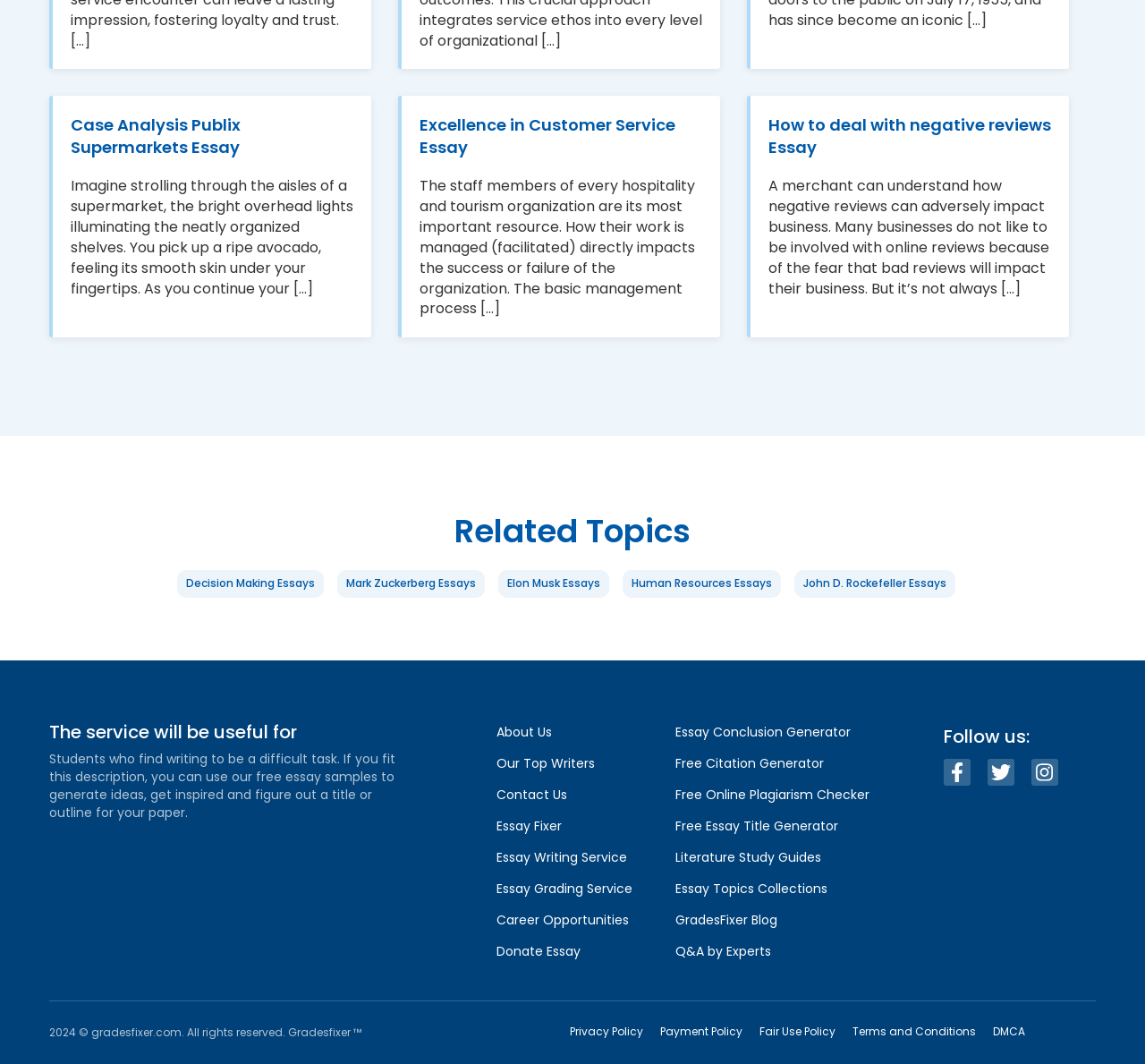Please find the bounding box for the UI component described as follows: "Free Online Plagiarism Checker".

[0.59, 0.738, 0.759, 0.755]